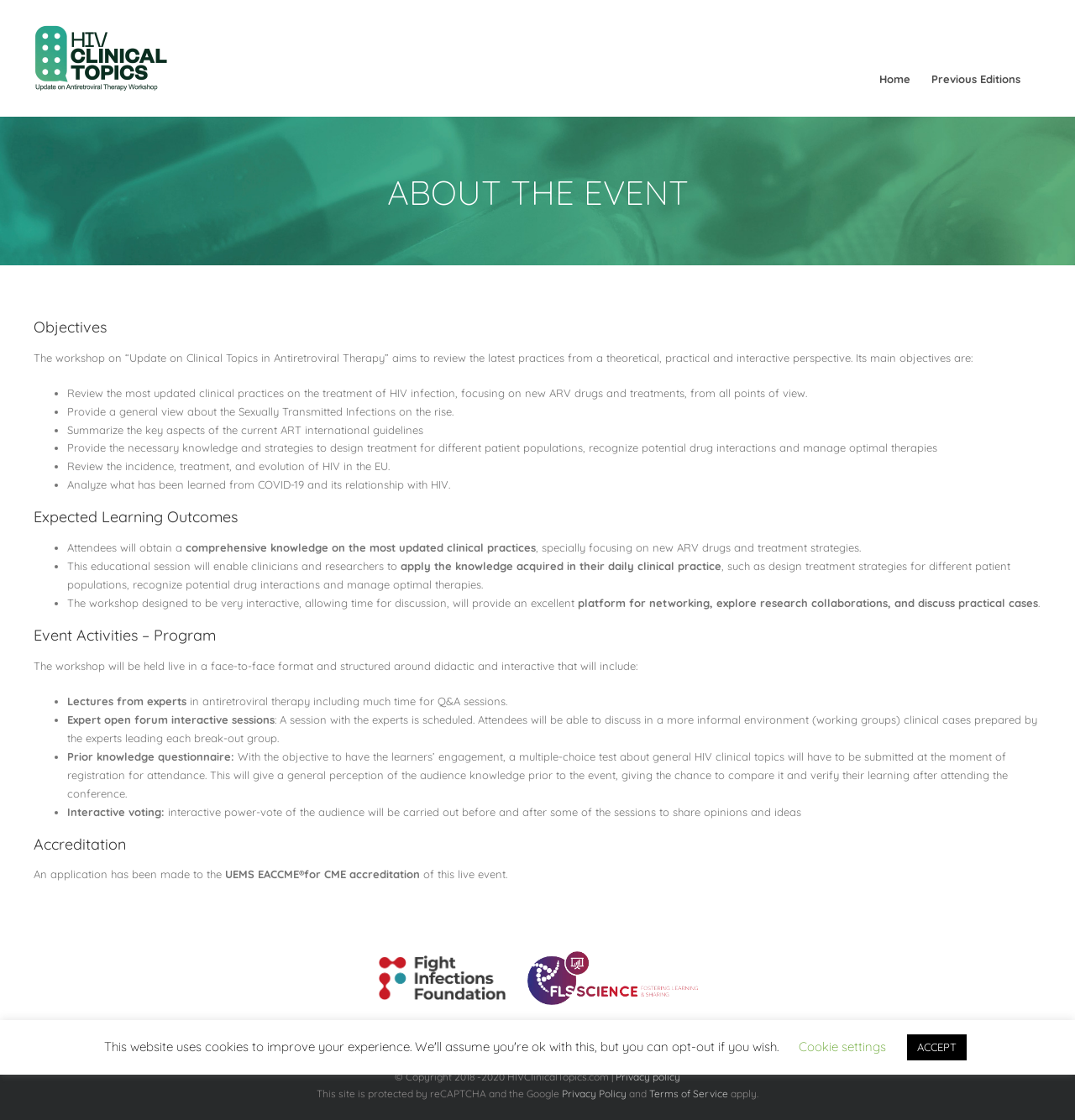What is the main objective of the workshop?
Look at the image and answer with only one word or phrase.

Review latest practices